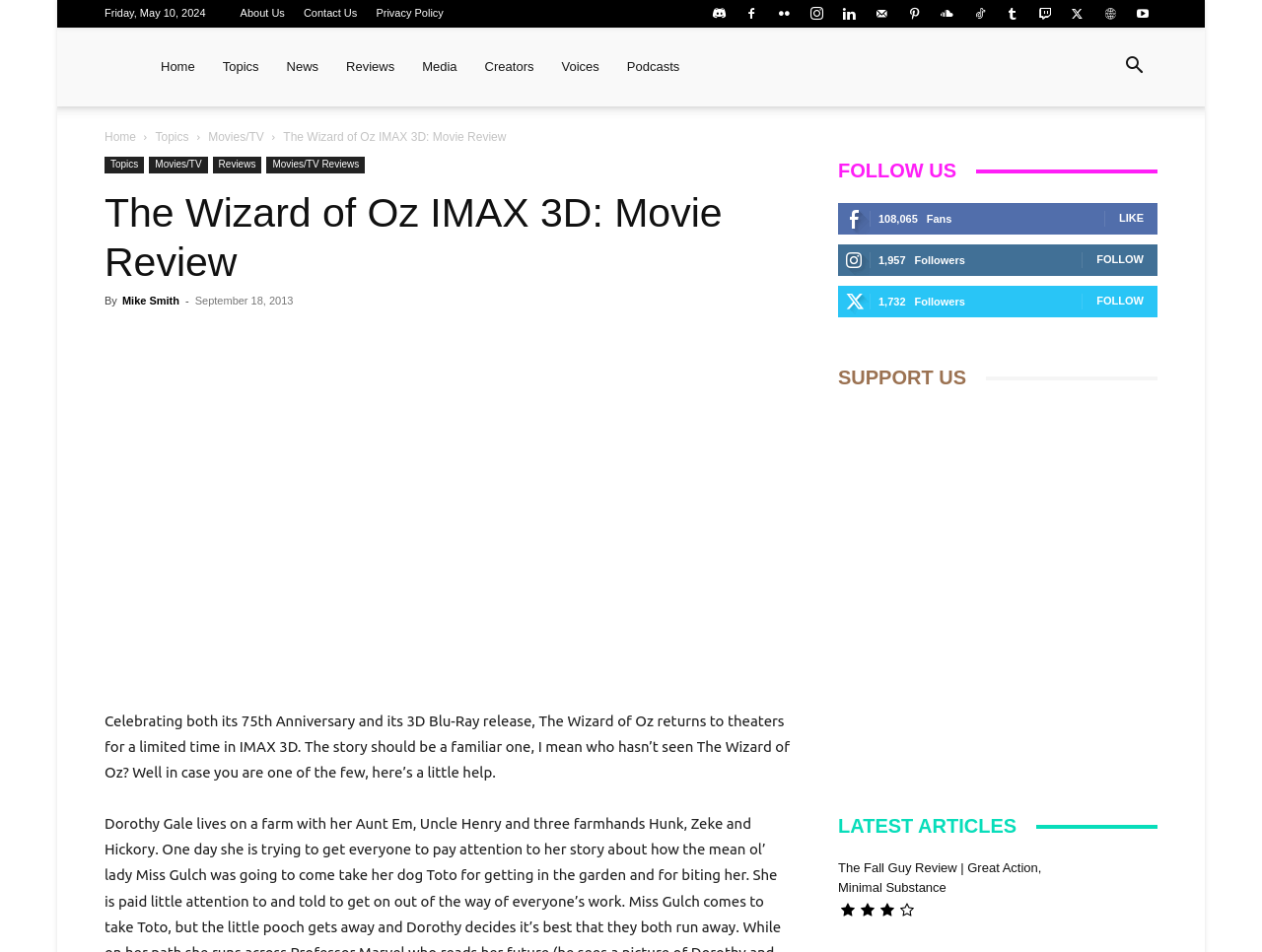What is the name of the website?
From the image, provide a succinct answer in one word or a short phrase.

Geek News Network